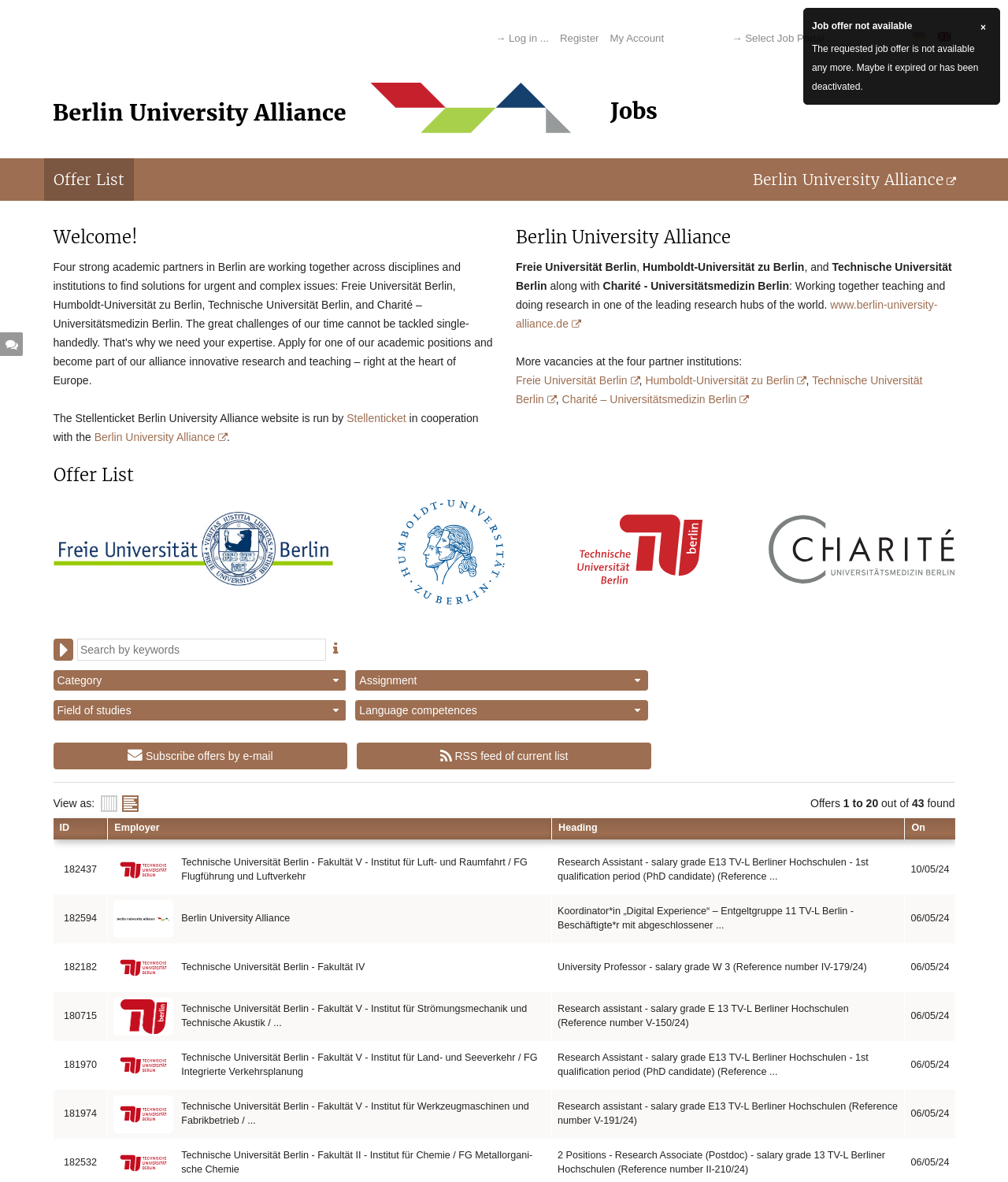Examine the image and give a thorough answer to the following question:
What is the purpose of the 'Subscribe offers by e-mail' feature?

I inferred the purpose of the 'Subscribe offers by e-mail' feature by its location near the search bar and the fact that it is a common feature on job search websites, which allows users to receive job offers by email.